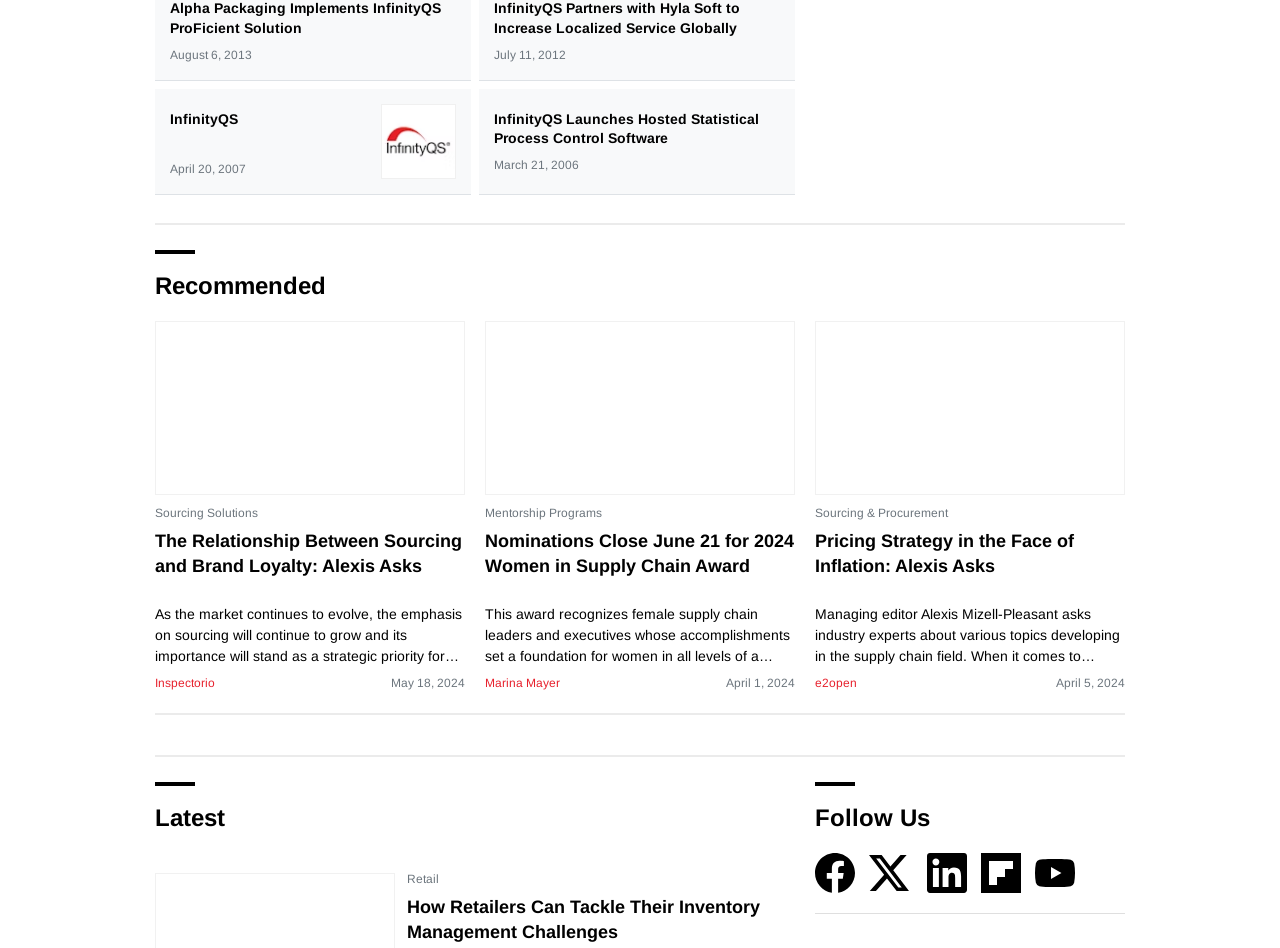What is the name of the company with the logo?
Using the screenshot, give a one-word or short phrase answer.

InfinityQS